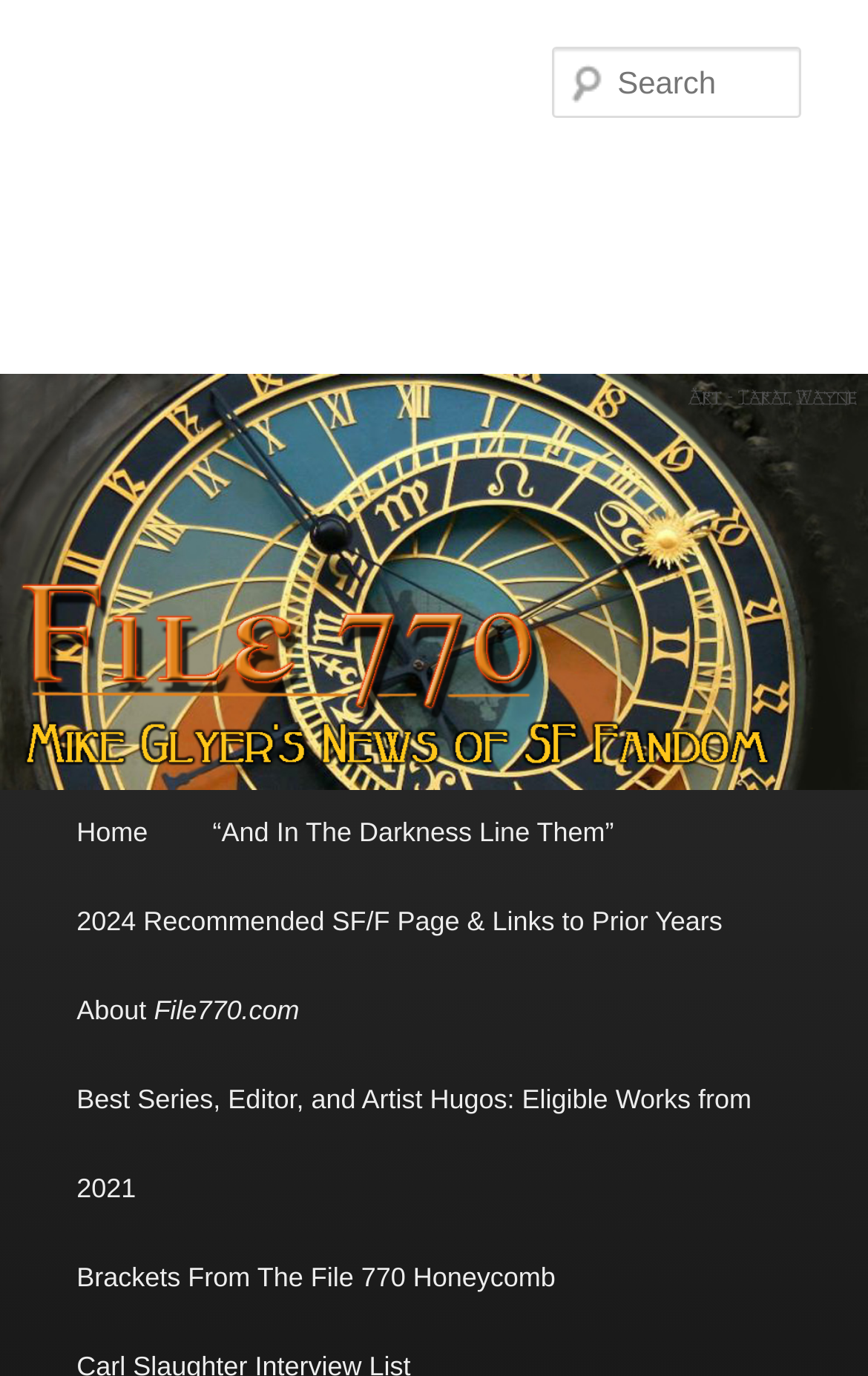Given the webpage screenshot, identify the bounding box of the UI element that matches this description: "Home".

[0.051, 0.575, 0.208, 0.639]